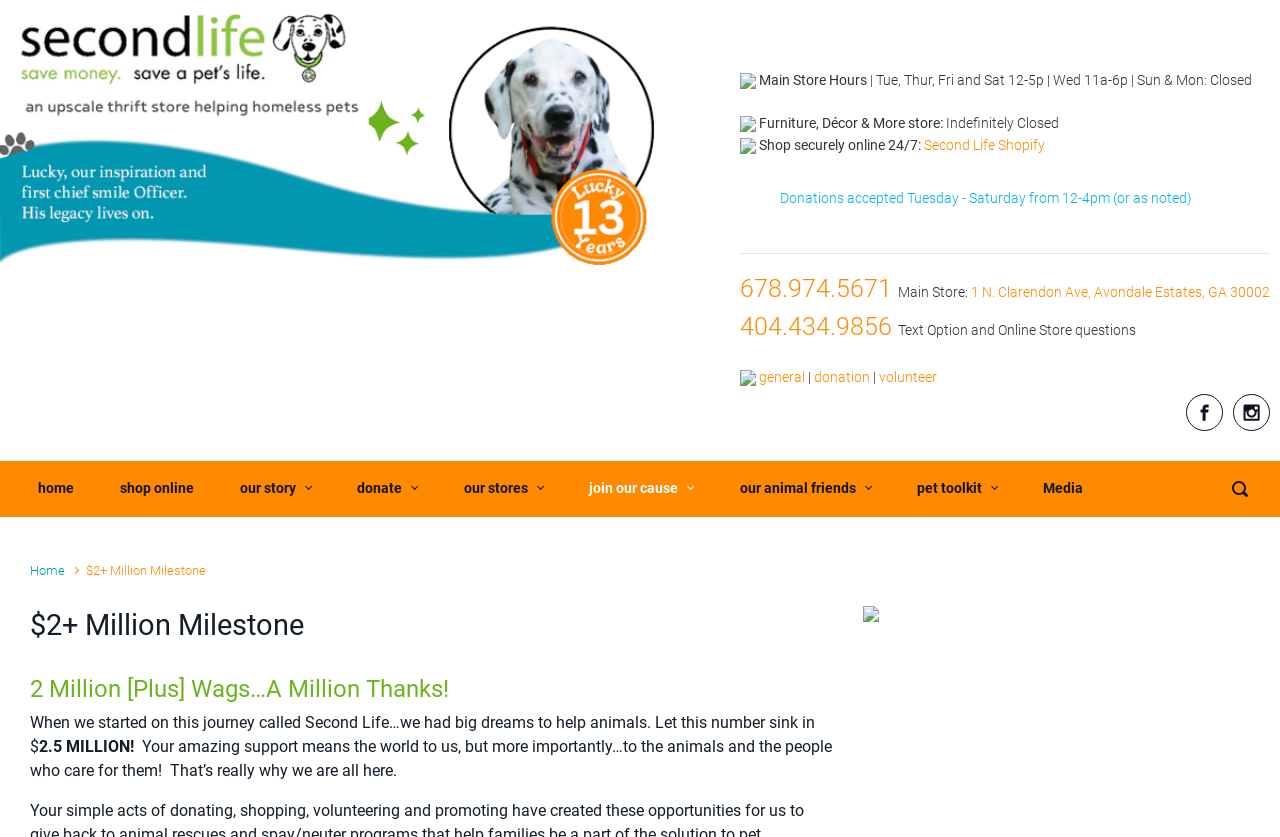Find the bounding box coordinates for the HTML element described as: "join our cause". The coordinates should consist of four float values between 0 and 1, i.e., [left, top, right, bottom].

[0.454, 0.553, 0.548, 0.615]